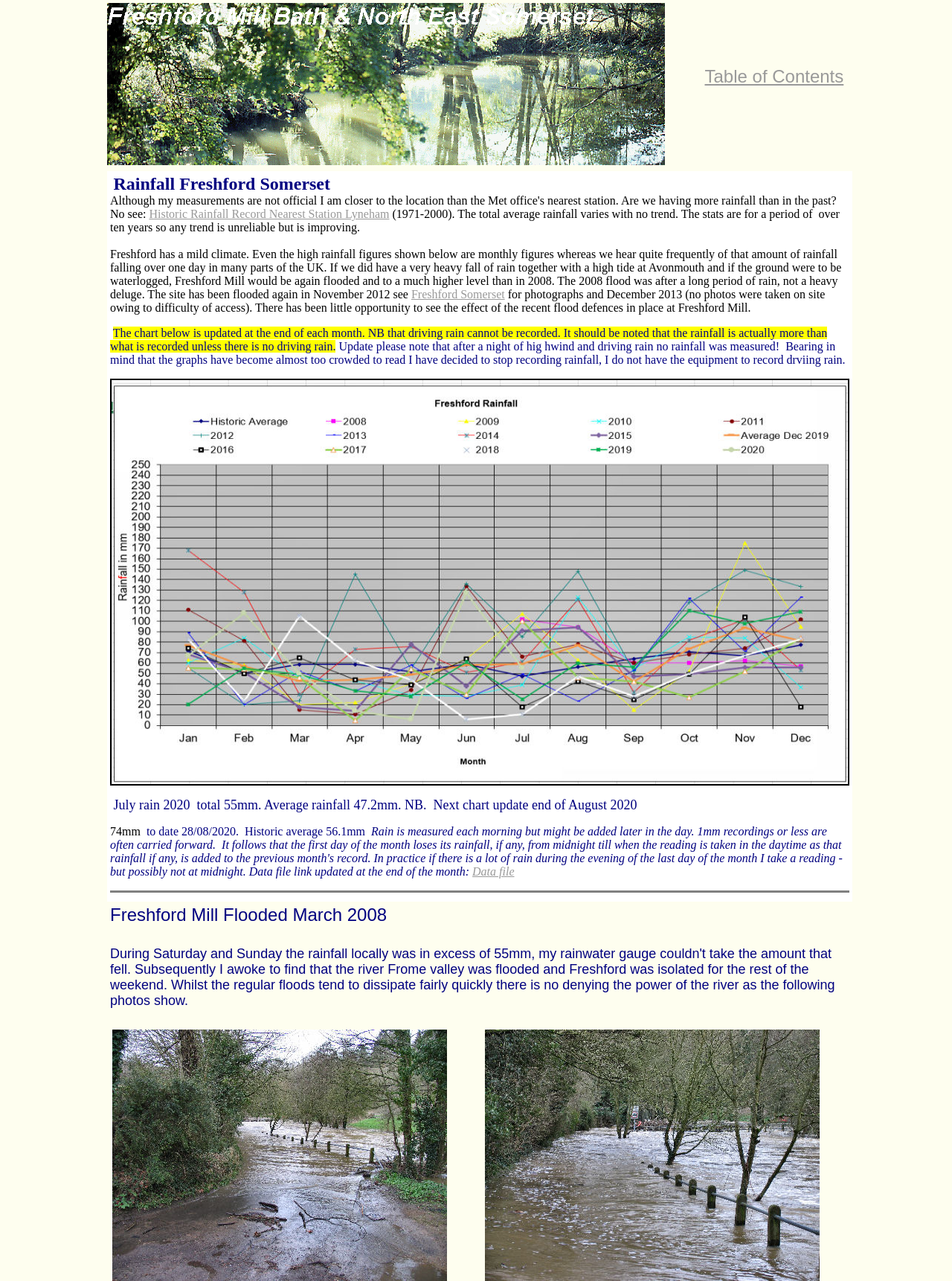Examine the image and give a thorough answer to the following question:
What is the average rainfall in Freshford?

According to the text on the webpage, the average rainfall in Freshford is 47.2mm, as stated in the sentence 'Average rainfall 47.2mm.'.